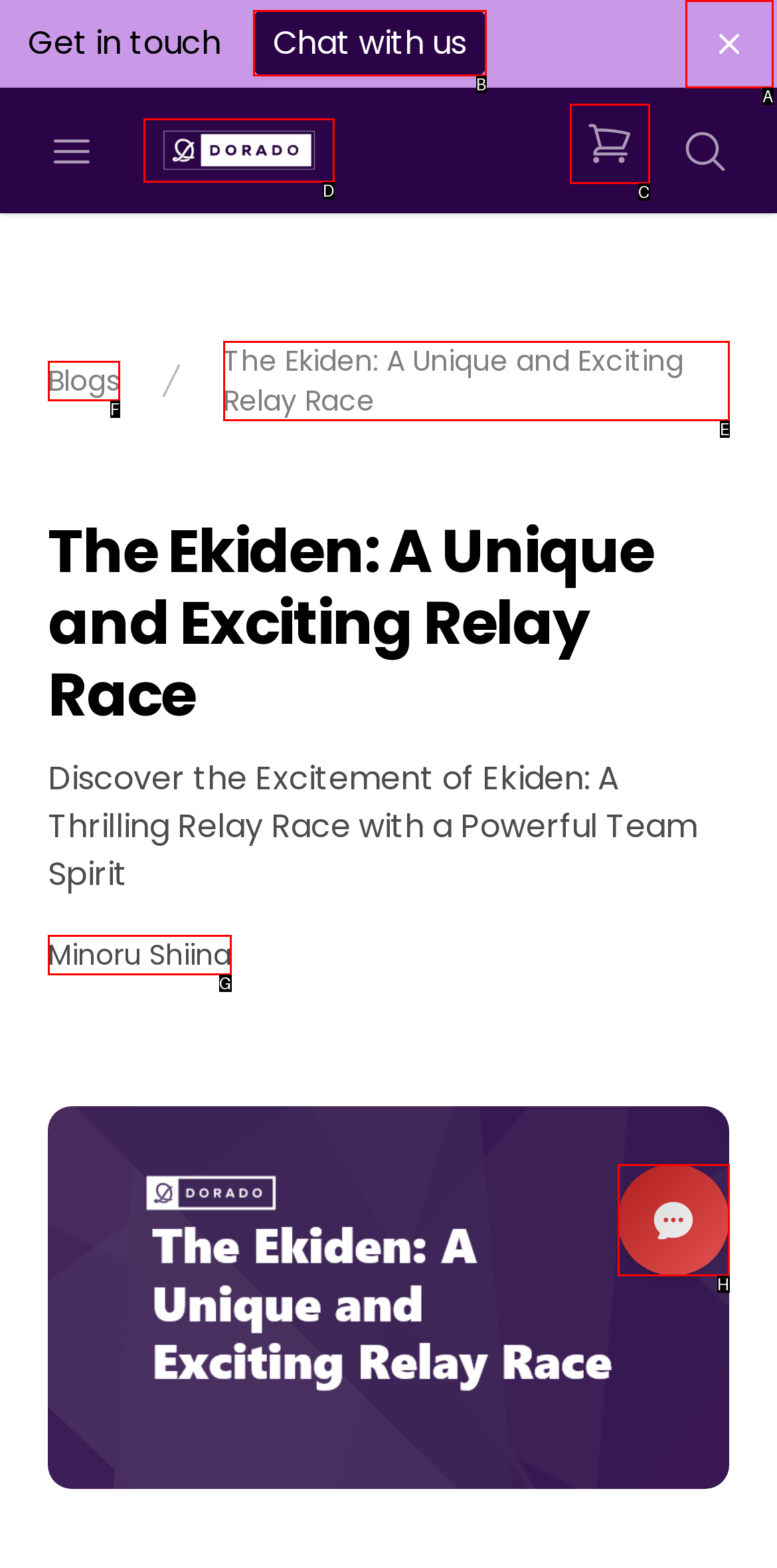Select the letter that corresponds to the description: Chat with us. Provide your answer using the option's letter.

B